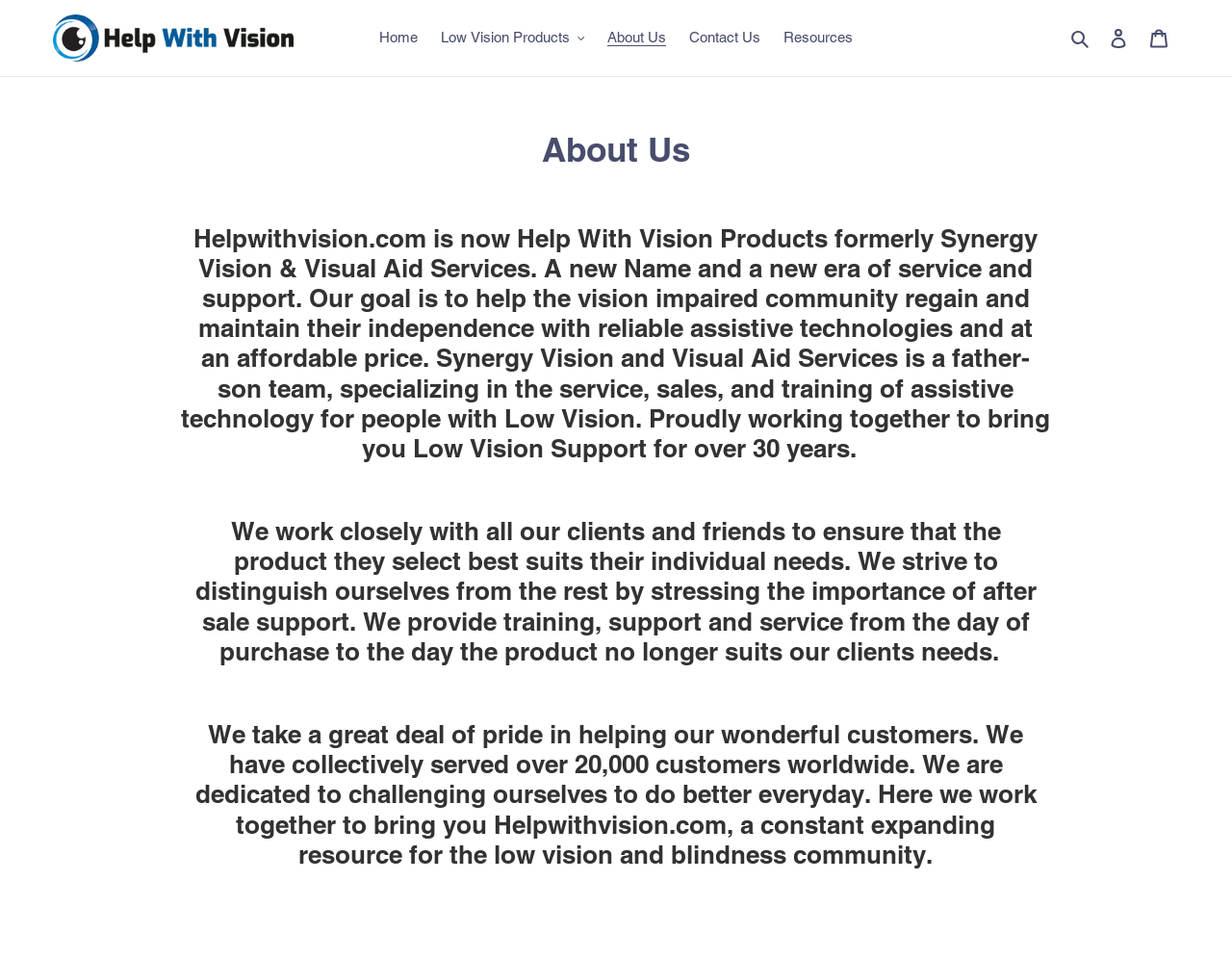Reply to the question below using a single word or brief phrase:
What type of products does the company offer?

Low Vision Products